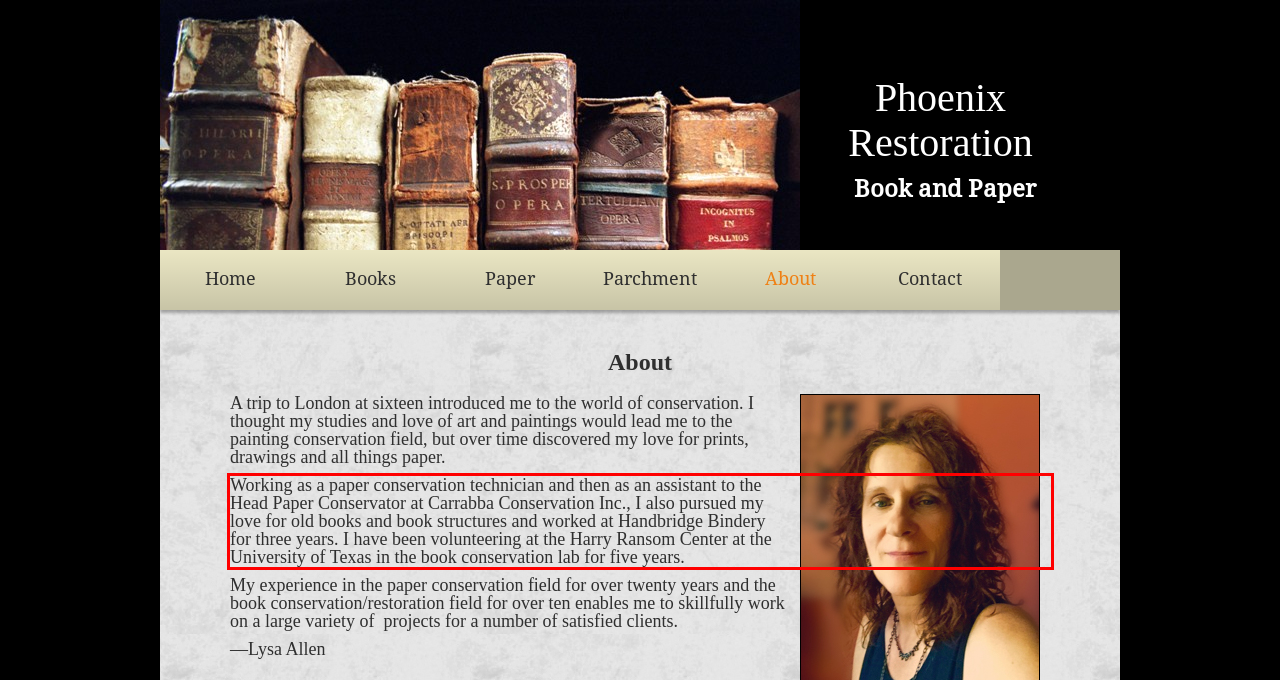You have a webpage screenshot with a red rectangle surrounding a UI element. Extract the text content from within this red bounding box.

Working as a paper conservation technician and then as an assistant to the Head Paper Conservator at Carrabba Conservation Inc., I also pursued my love for old books and book structures and worked at Handbridge Bindery for three years. I have been volunteering at the Harry Ransom Center at the University of Texas in the book conservation lab for five years.